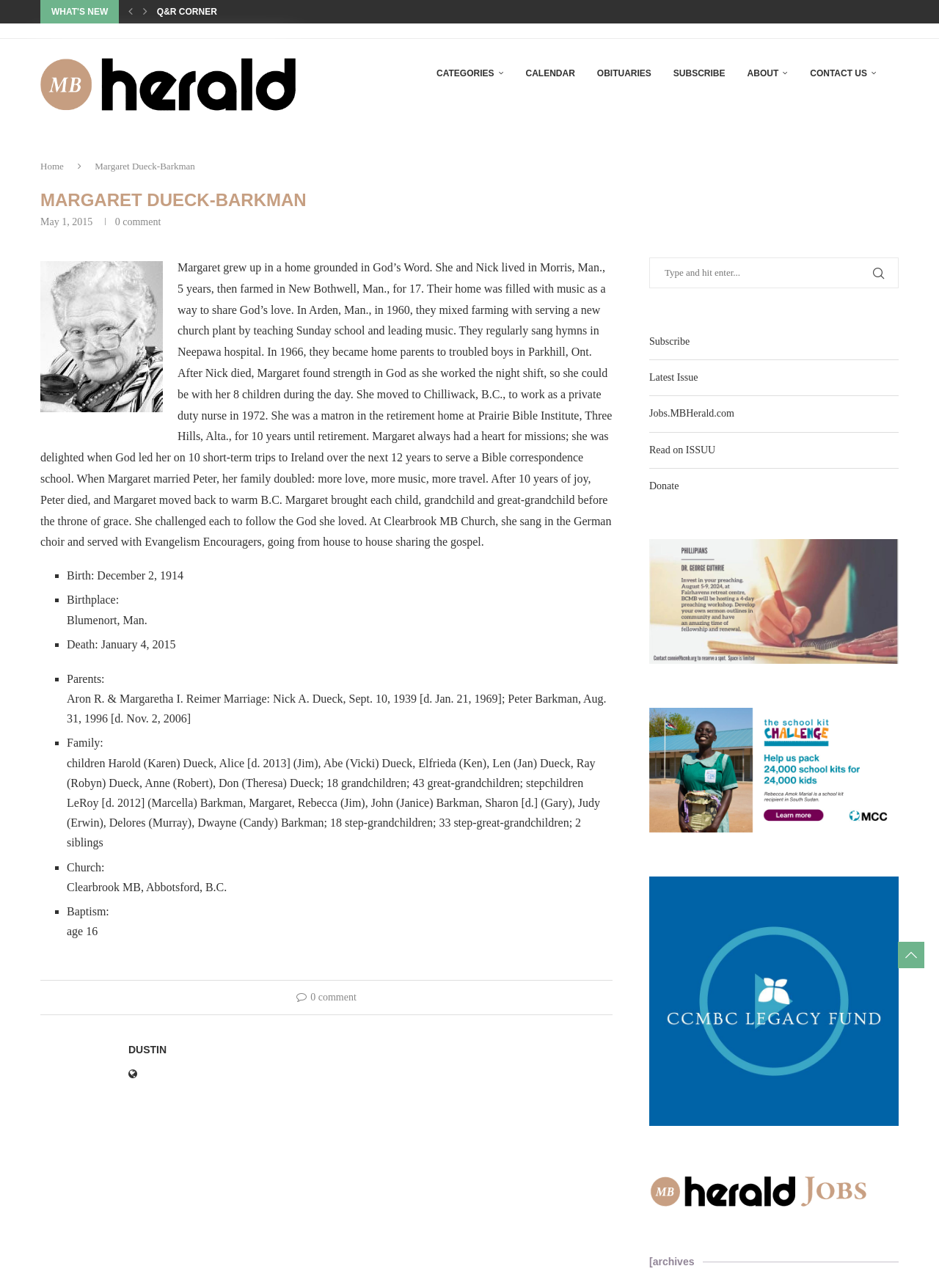Answer in one word or a short phrase: 
What is the name of the person described in the article?

Margaret Dueck-Barkman